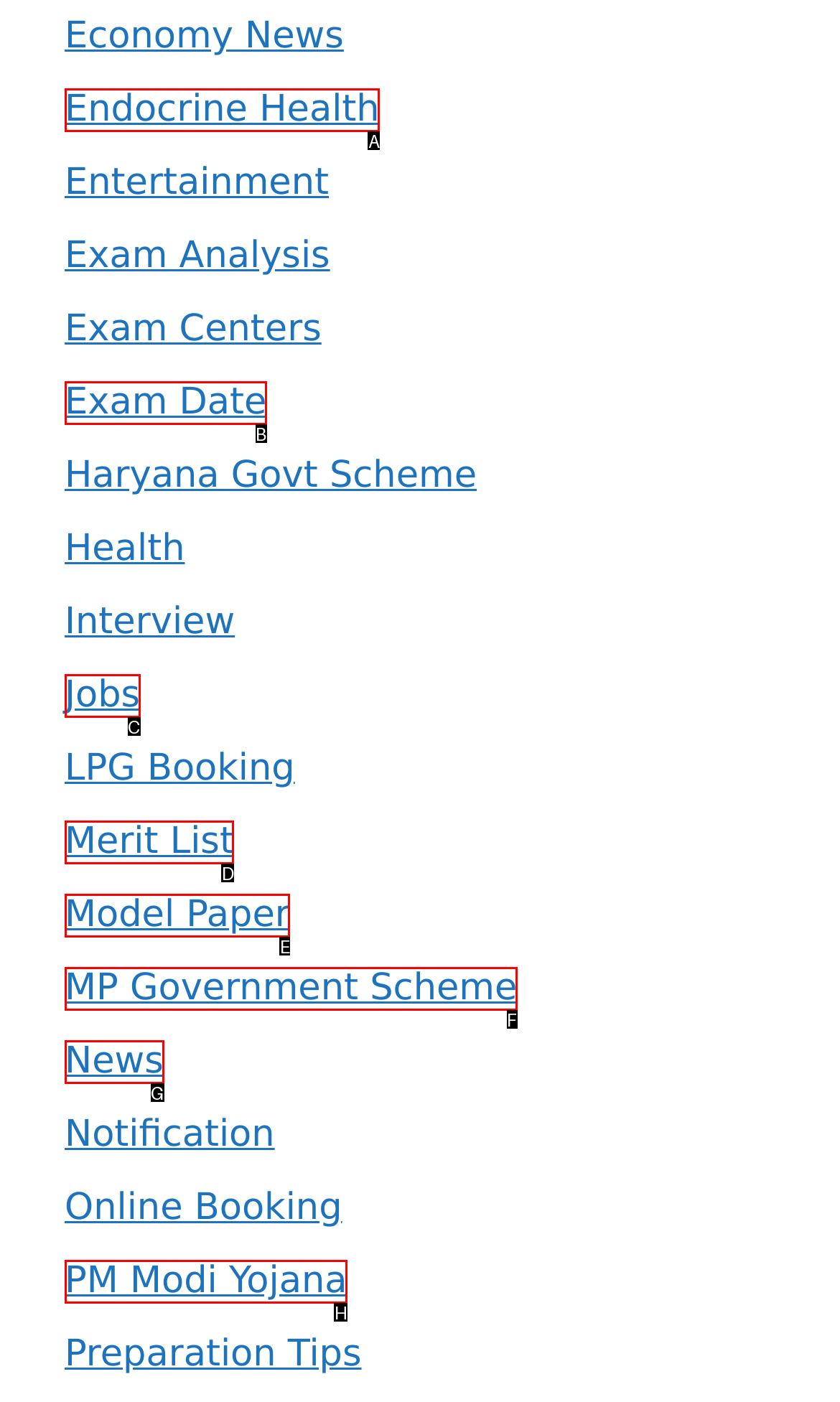For the task "View the Back Pain Miracle Program Overview", which option's letter should you click? Answer with the letter only.

None